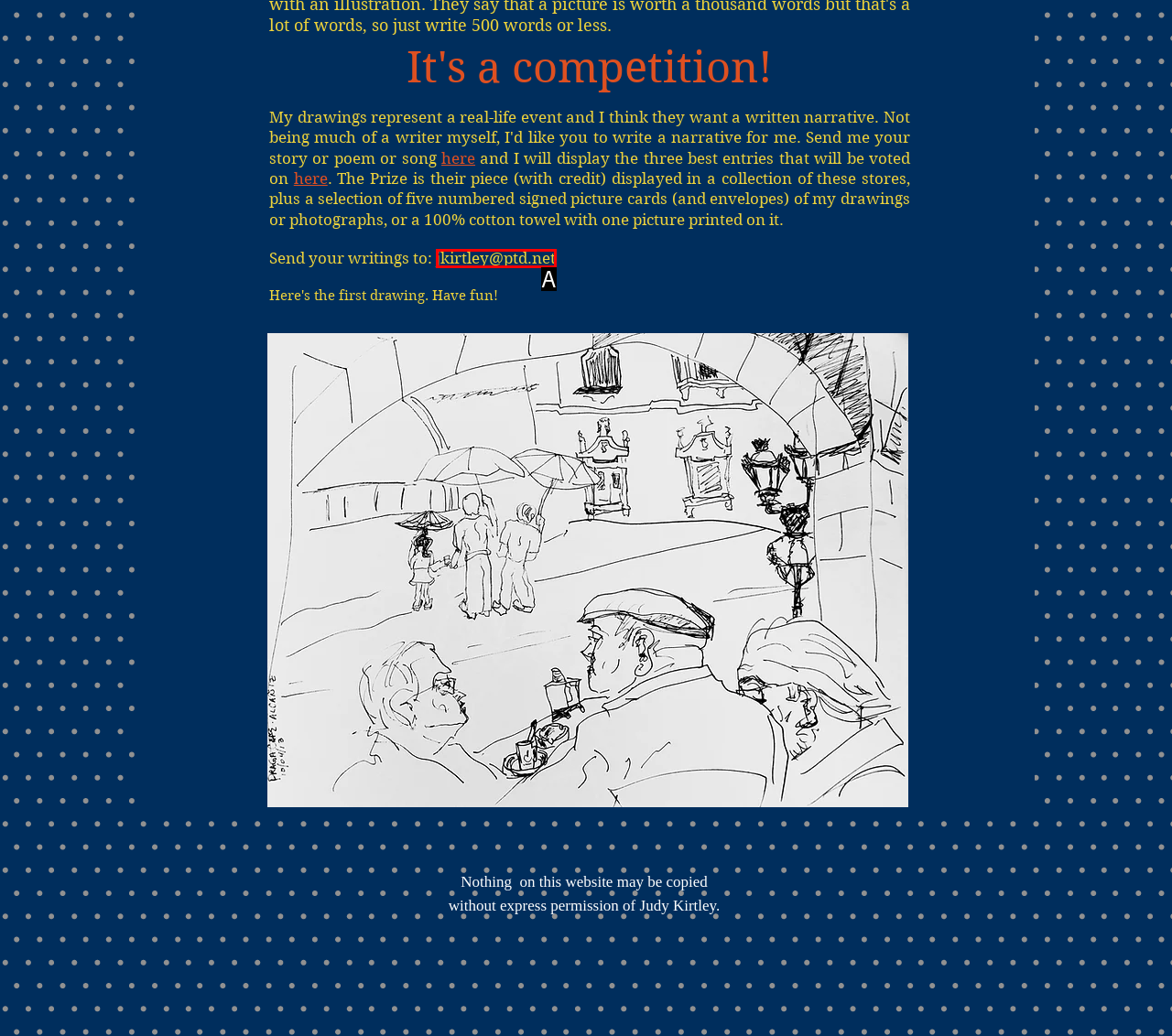Identify the HTML element that corresponds to the following description: jkirtley@ptd.net. Provide the letter of the correct option from the presented choices.

A